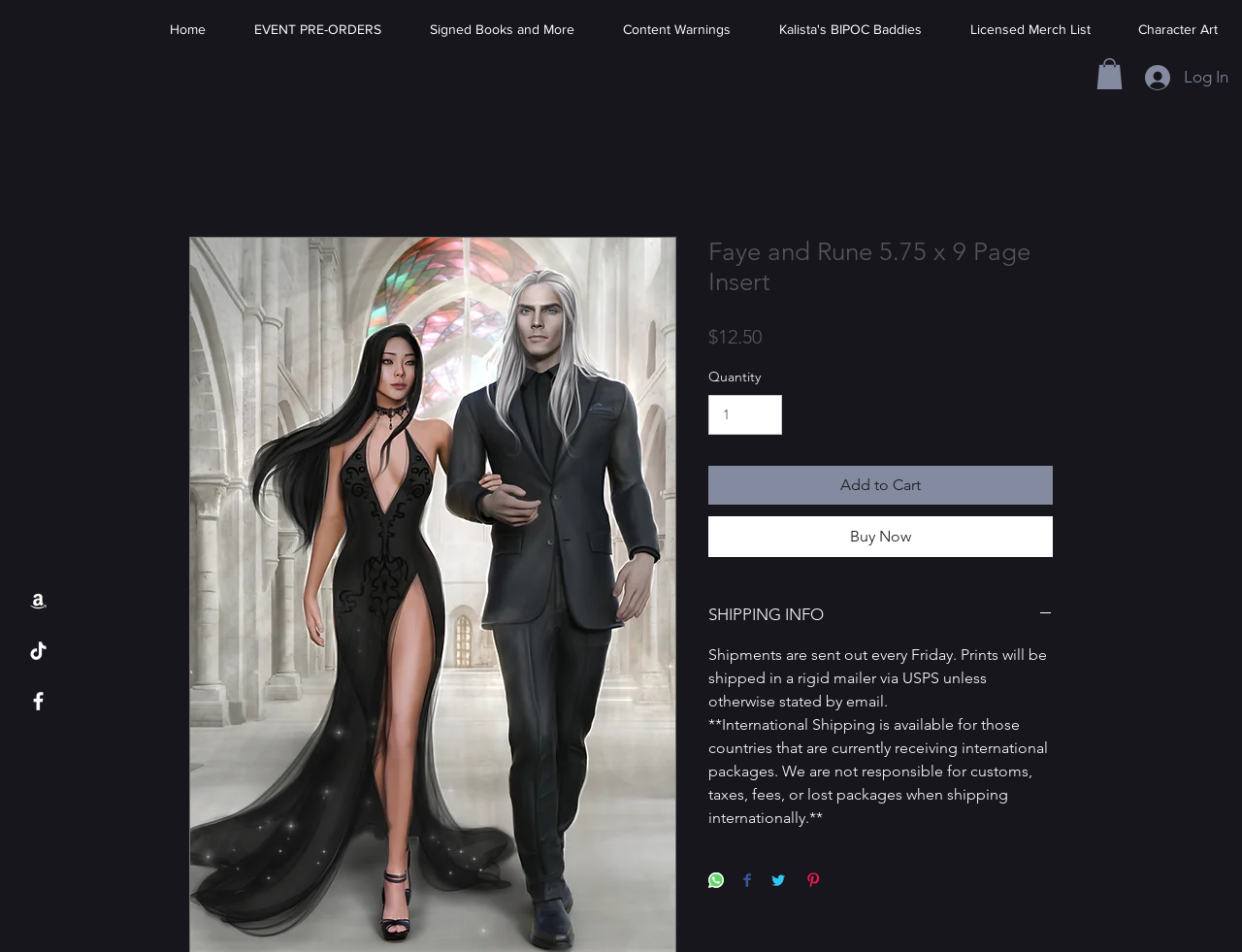What social media platforms can the page be shared on?
Give a detailed explanation using the information visible in the image.

The social media platforms that the page can be shared on can be determined by looking at the buttons at the bottom of the page, which include 'Share on WhatsApp', 'Share on Facebook', 'Share on Twitter', and 'Pin on Pinterest'.